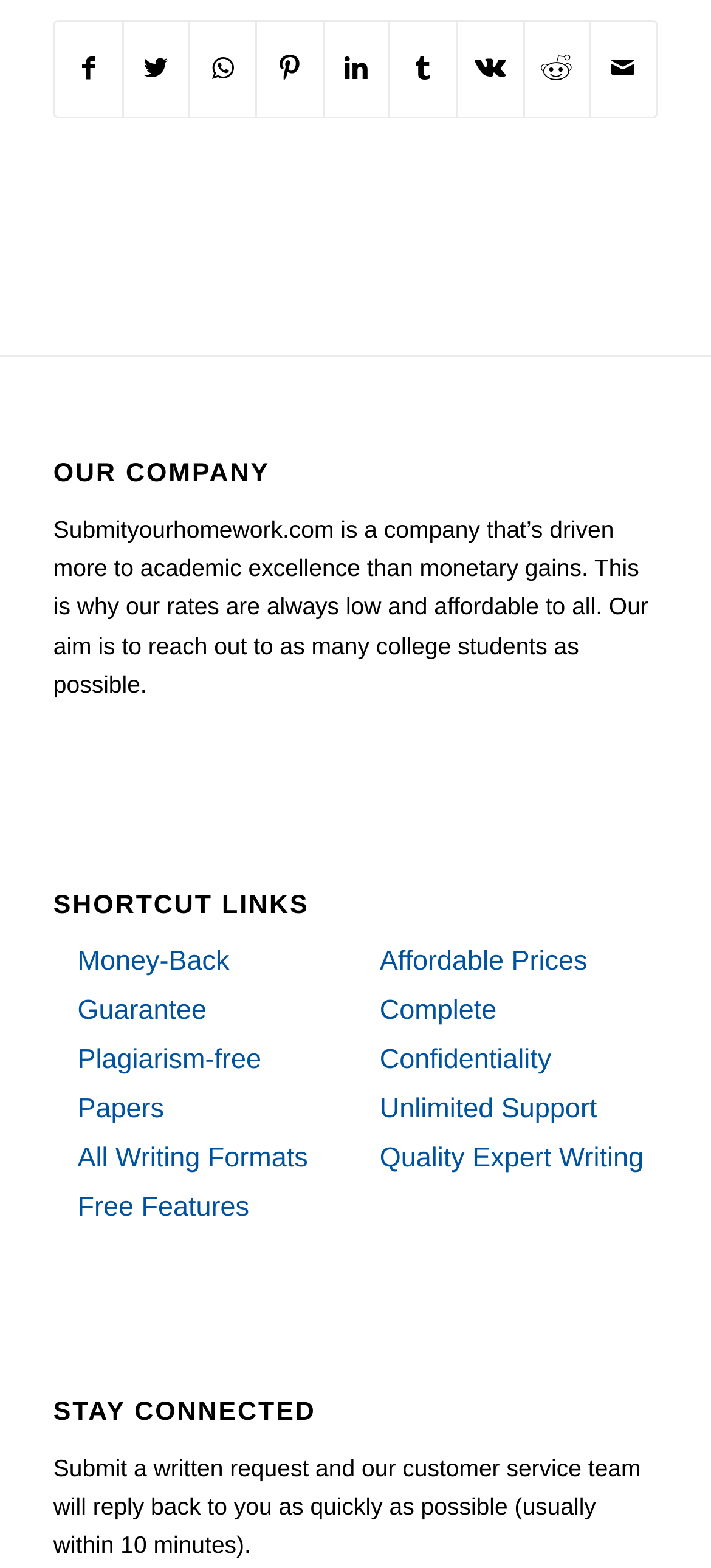Please specify the bounding box coordinates of the clickable region necessary for completing the following instruction: "Share on Facebook". The coordinates must consist of four float numbers between 0 and 1, i.e., [left, top, right, bottom].

[0.078, 0.014, 0.171, 0.074]